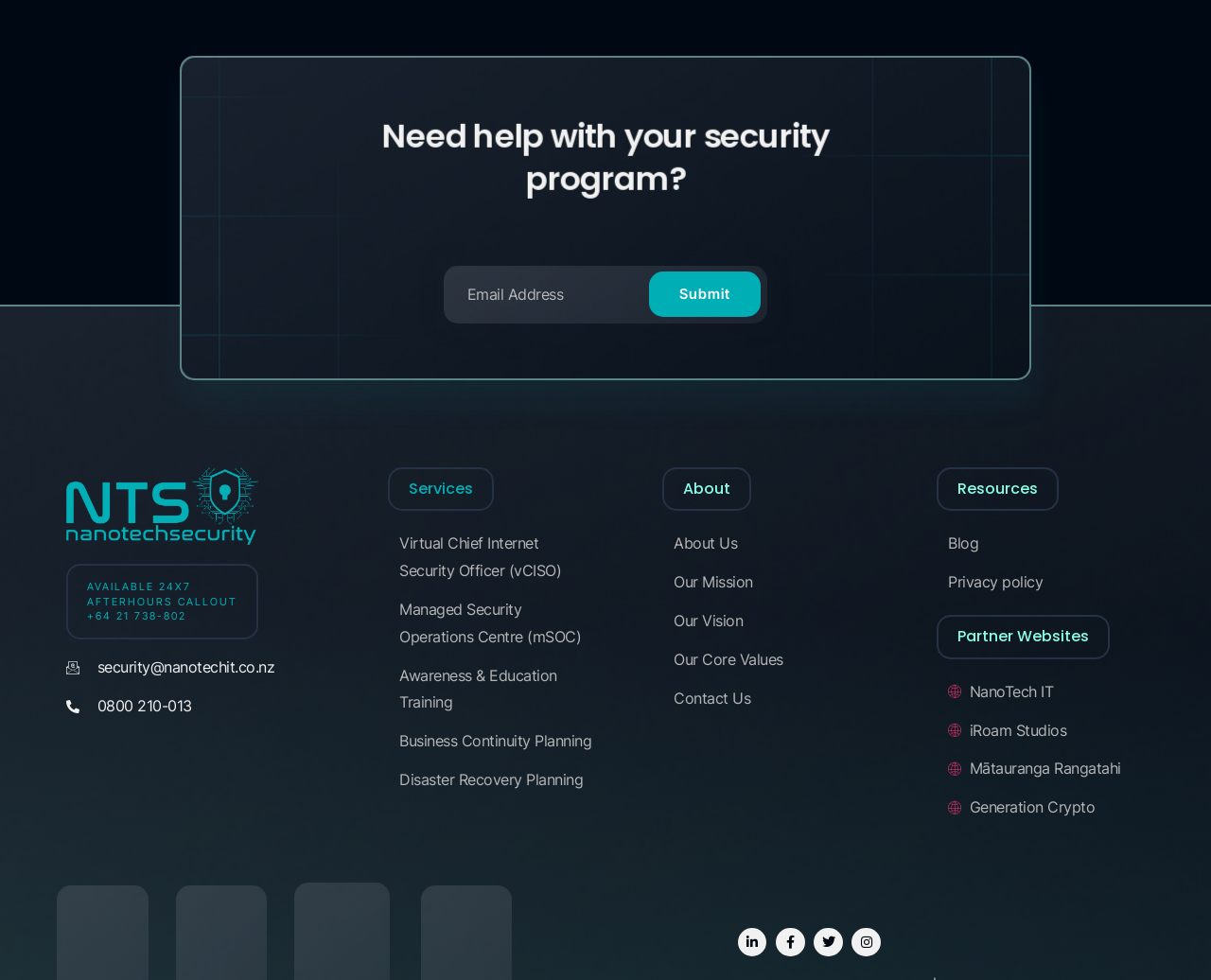What is the purpose of the textbox at the top of the webpage?
Please describe in detail the information shown in the image to answer the question.

The textbox is located at the top of the webpage with a label 'Email Address' and is likely used to collect user input, possibly for subscription or contact purposes.